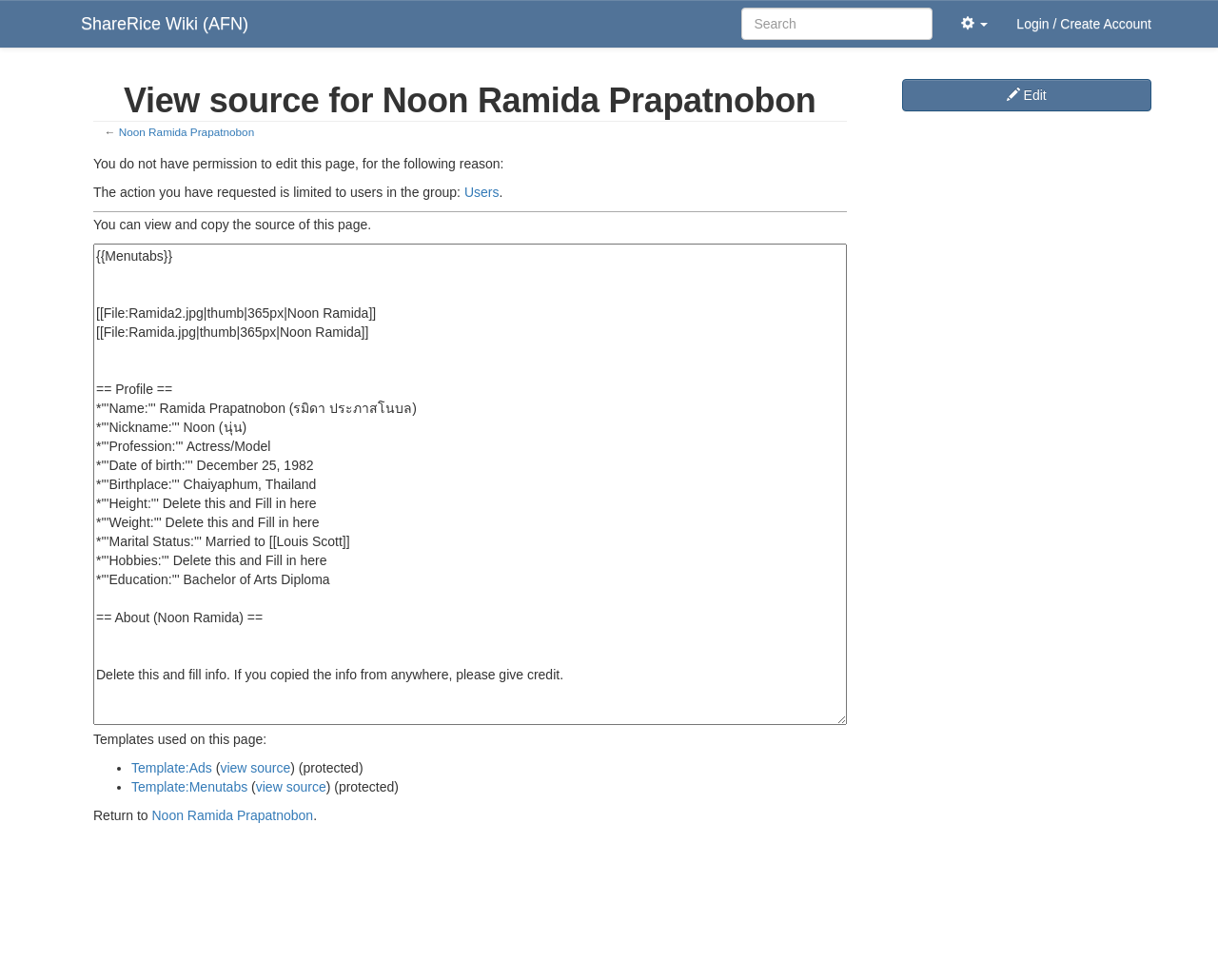Given the element description: "view source", predict the bounding box coordinates of the UI element it refers to, using four float numbers between 0 and 1, i.e., [left, top, right, bottom].

[0.21, 0.795, 0.268, 0.811]